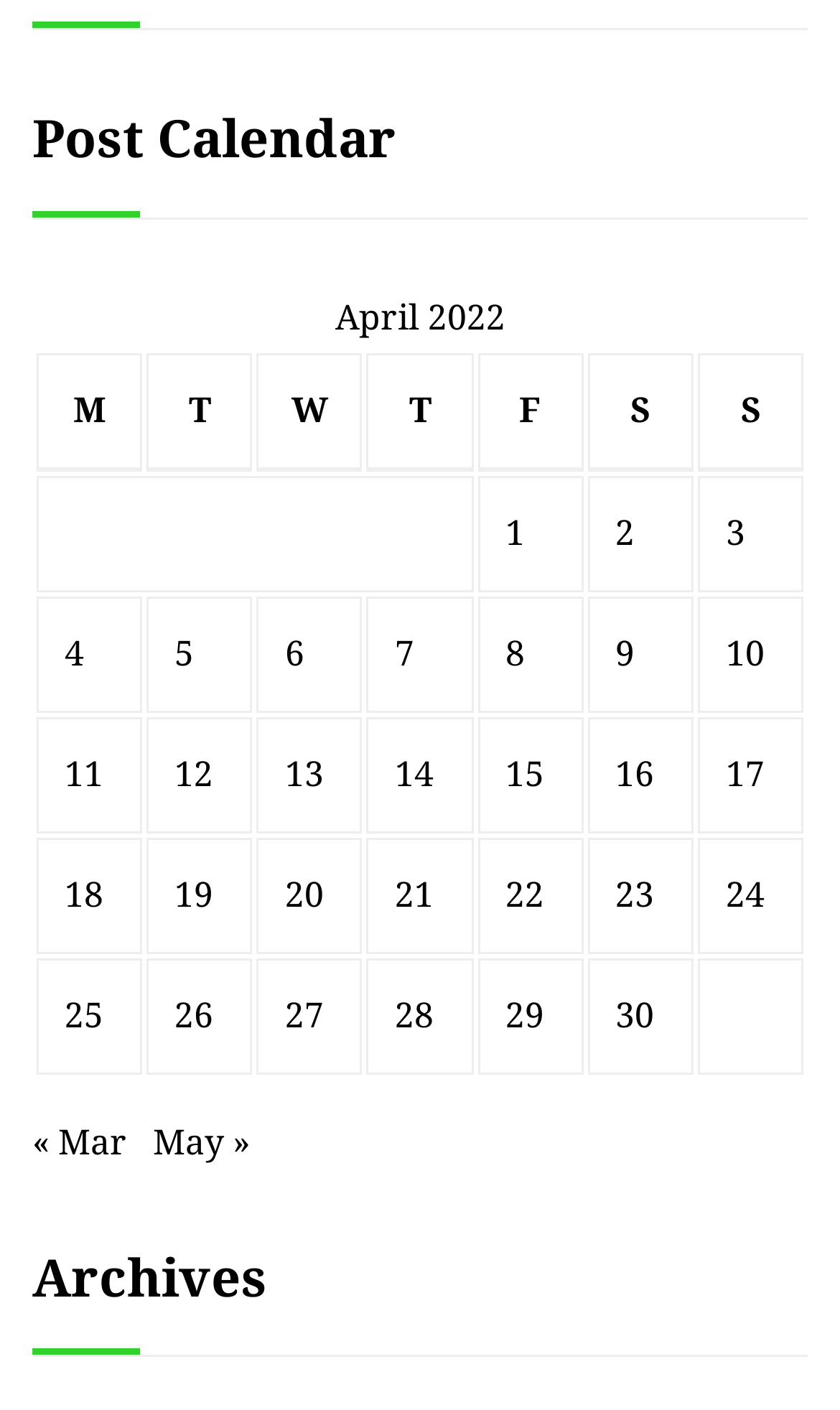Locate the bounding box coordinates of the area you need to click to fulfill this instruction: 'View posts published on April 1, 2022'. The coordinates must be in the form of four float numbers ranging from 0 to 1: [left, top, right, bottom].

[0.601, 0.363, 0.625, 0.392]